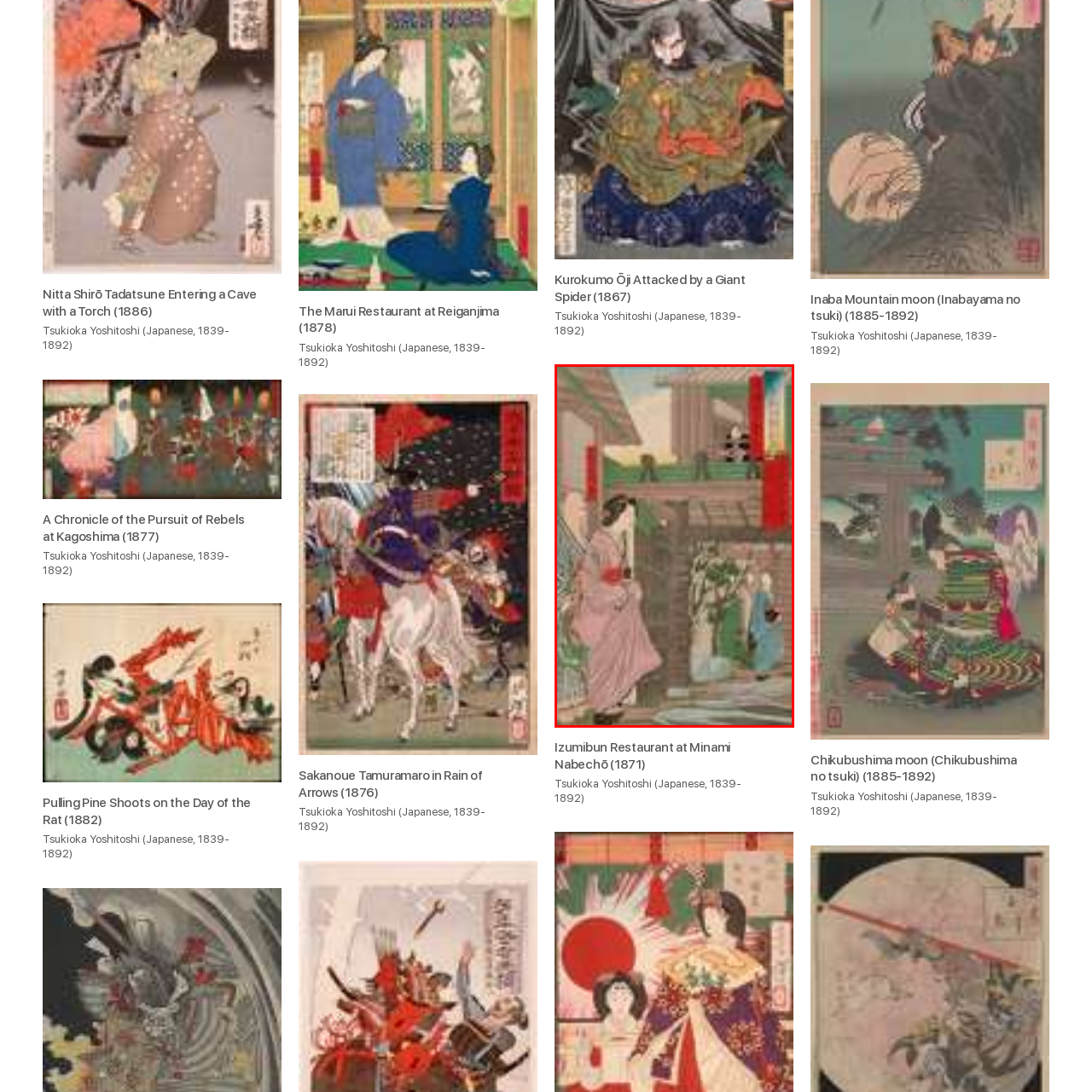What is the name of the artist who created the artwork?
Review the image marked by the red bounding box and deliver a detailed response to the question.

The caption attributes the artwork to Tsukioka Yoshitoshi, stating that the artwork is titled 'Izumibun Restaurant at Minami Nabechō' (1871) and is a representation of historical Japanese society.